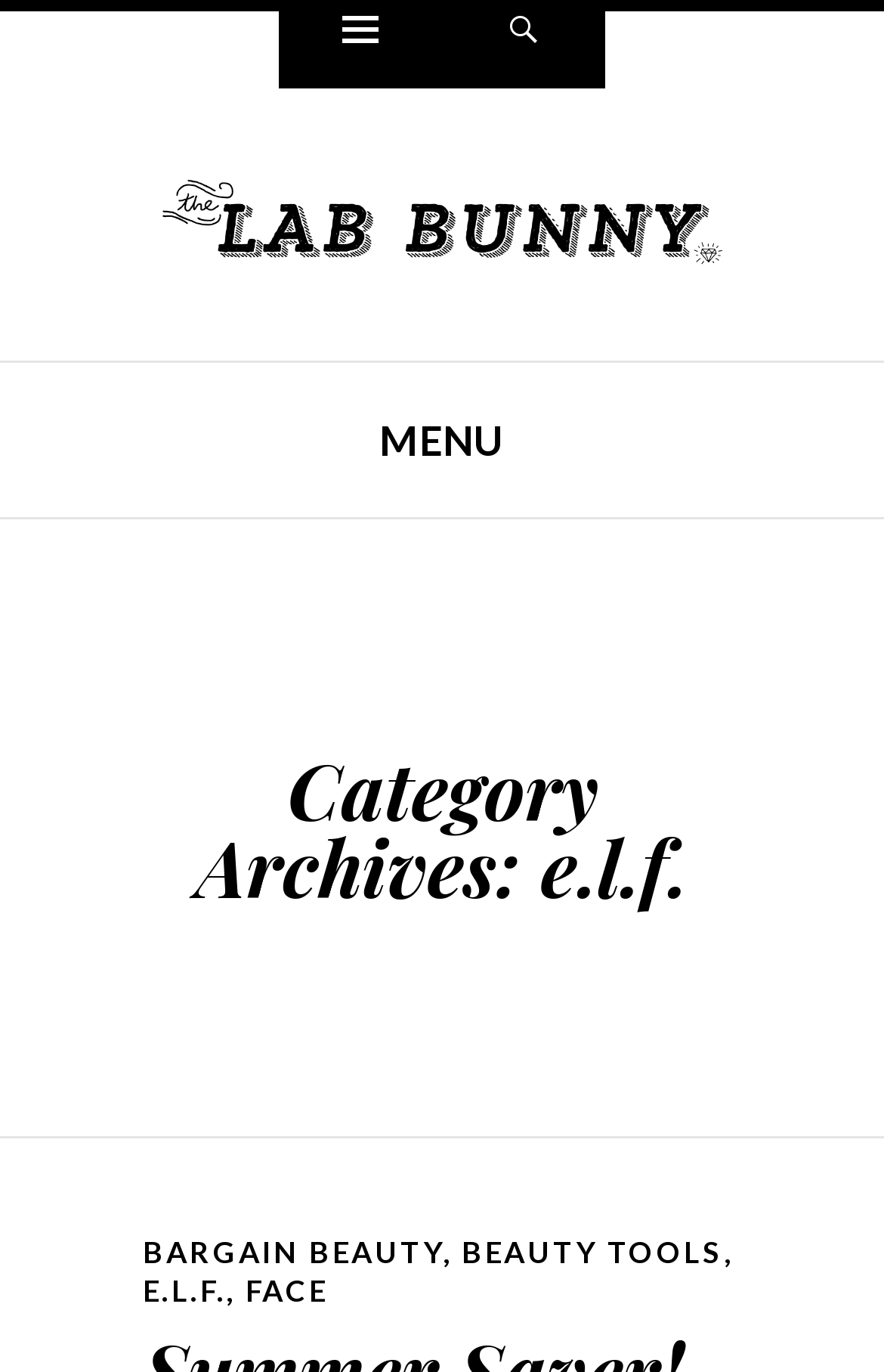Determine the bounding box coordinates of the clickable element to achieve the following action: 'View Cheap Buffalo Sabres Gear'. Provide the coordinates as four float values between 0 and 1, formatted as [left, top, right, bottom].

None